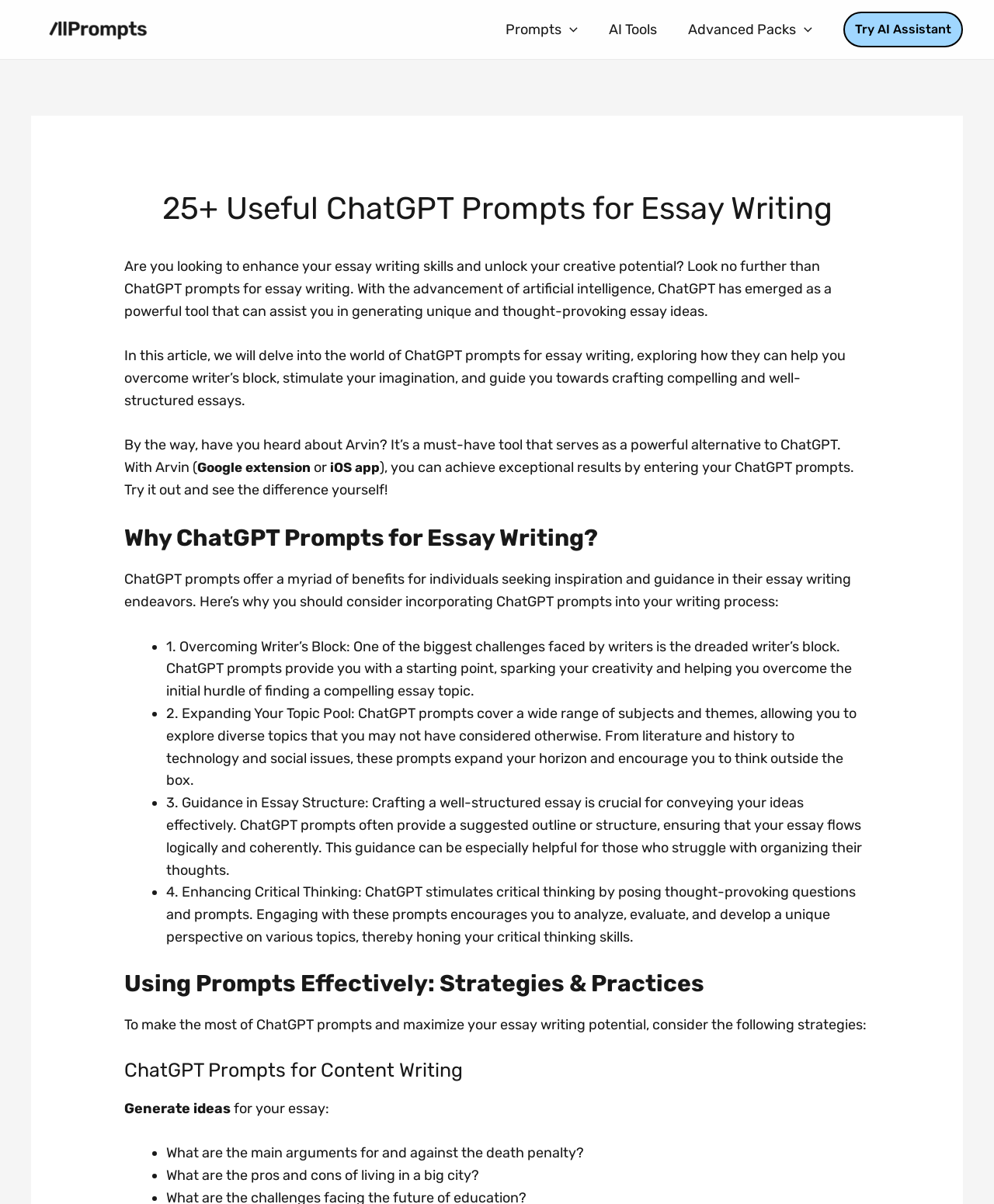Determine the bounding box for the UI element that matches this description: "parent_node: Advanced Packs aria-label="Menu Toggle"".

[0.803, 0.005, 0.819, 0.044]